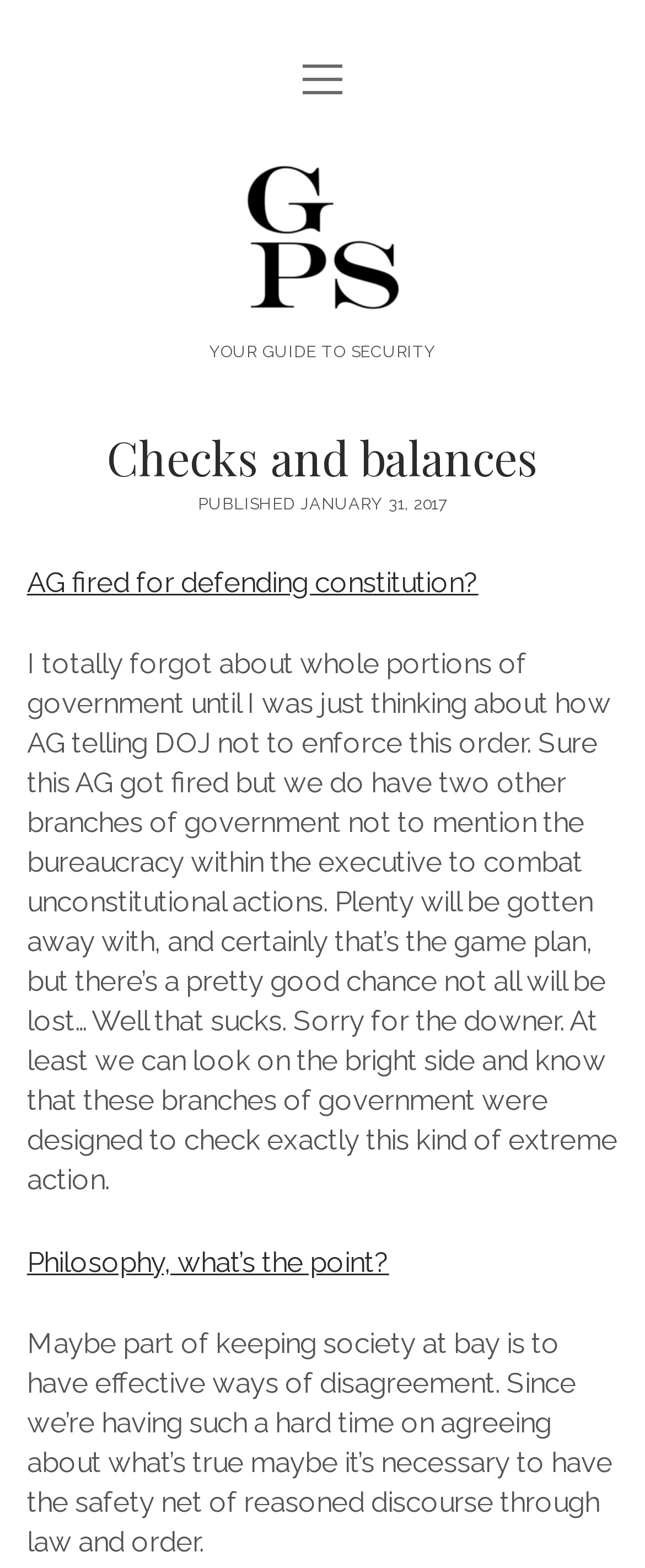Determine the bounding box coordinates of the clickable element to complete this instruction: "Search for something". Provide the coordinates in the format of four float numbers between 0 and 1, [left, top, right, bottom].

[0.853, 0.035, 0.951, 0.081]